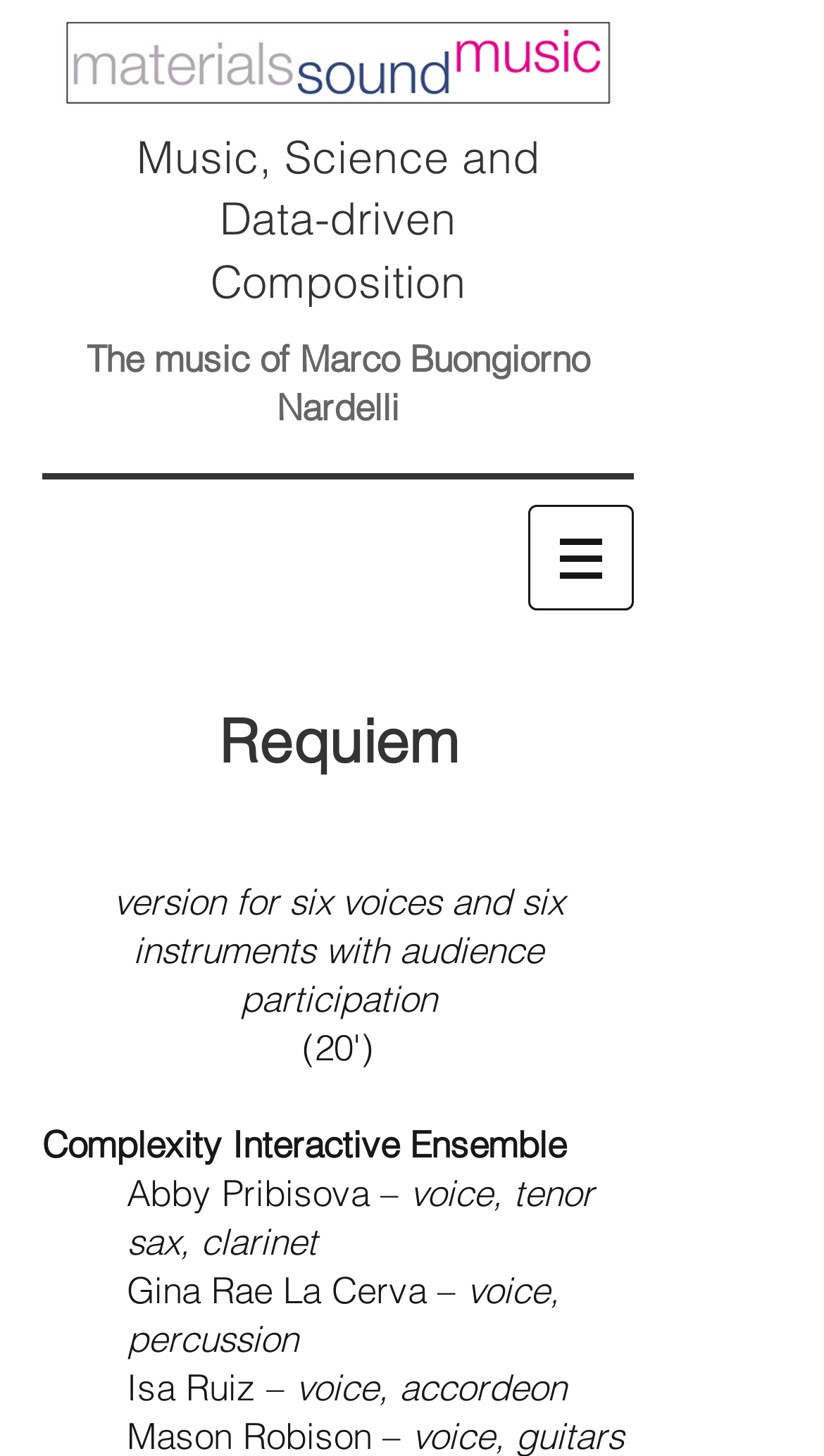Using details from the image, please answer the following question comprehensively:
What instrument does Isa Ruiz play?

The text 'Isa Ruiz – voice, accordeon' suggests that Isa Ruiz plays the accordeon.